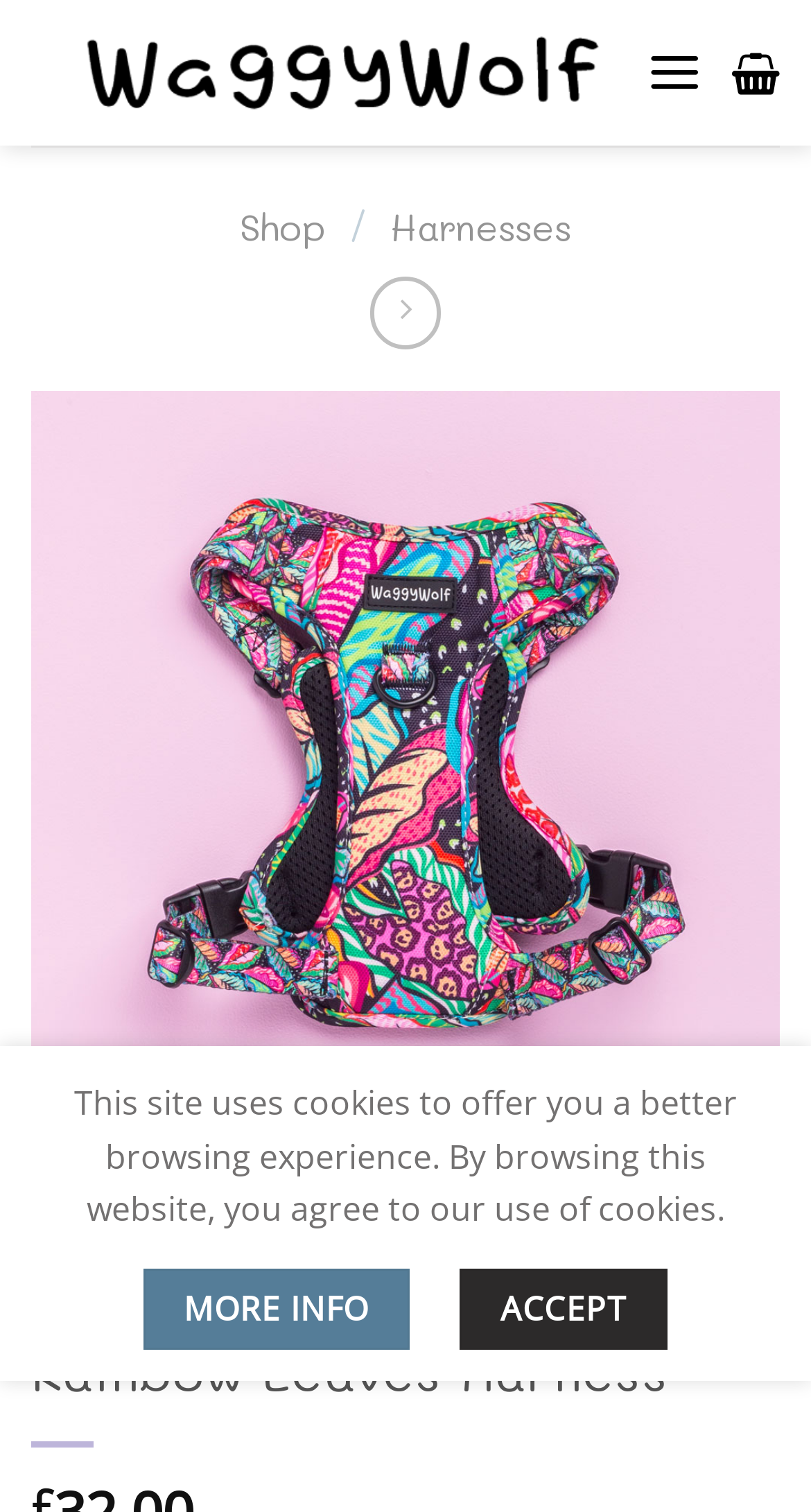What is the name of the website?
Provide an in-depth answer to the question, covering all aspects.

The name of the website can be found in the top-left corner of the webpage, where the logo 'WaggyWolf' is displayed.